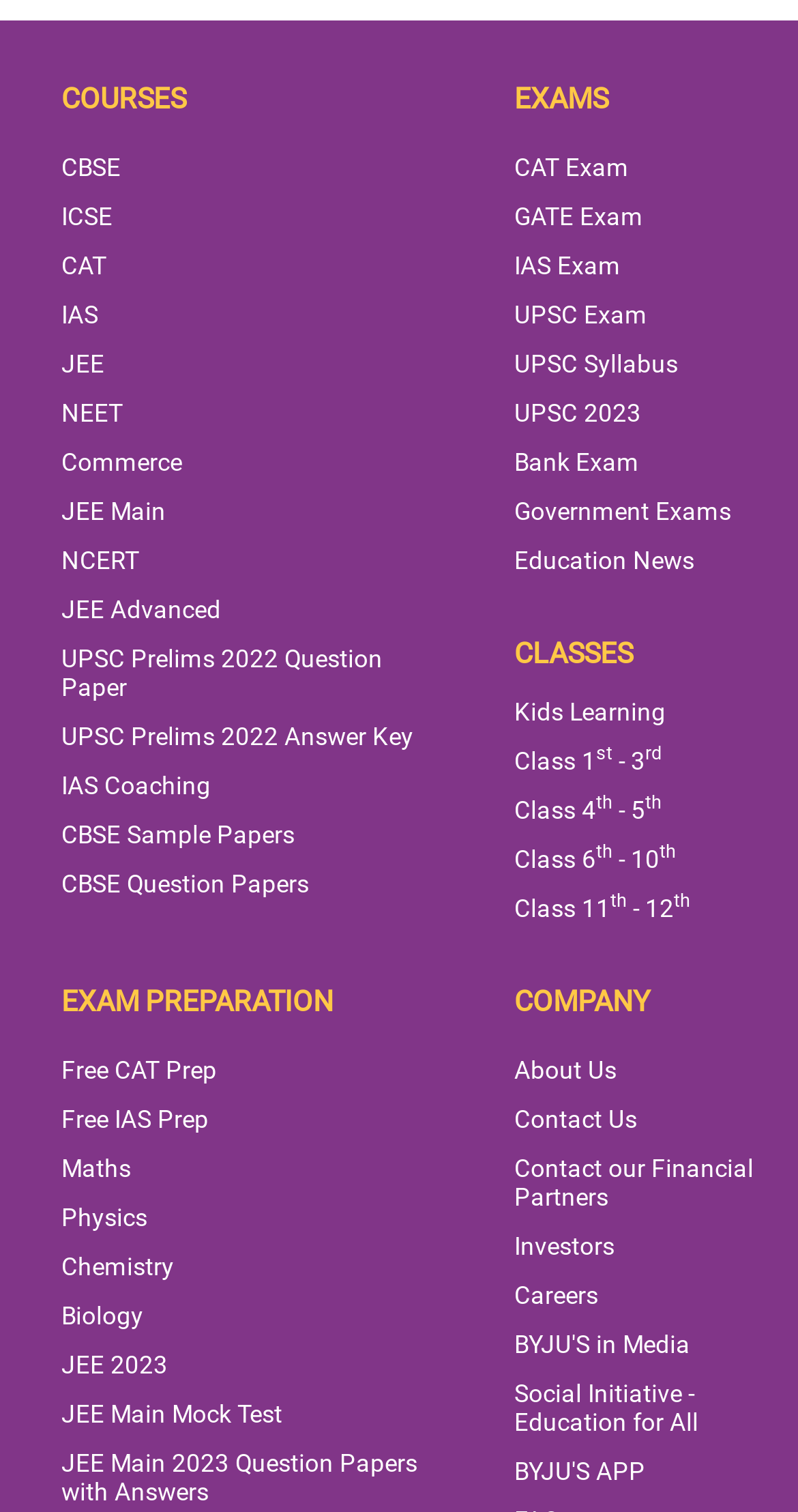Pinpoint the bounding box coordinates of the clickable element to carry out the following instruction: "Learn about Kids Learning."

[0.645, 0.461, 0.834, 0.48]